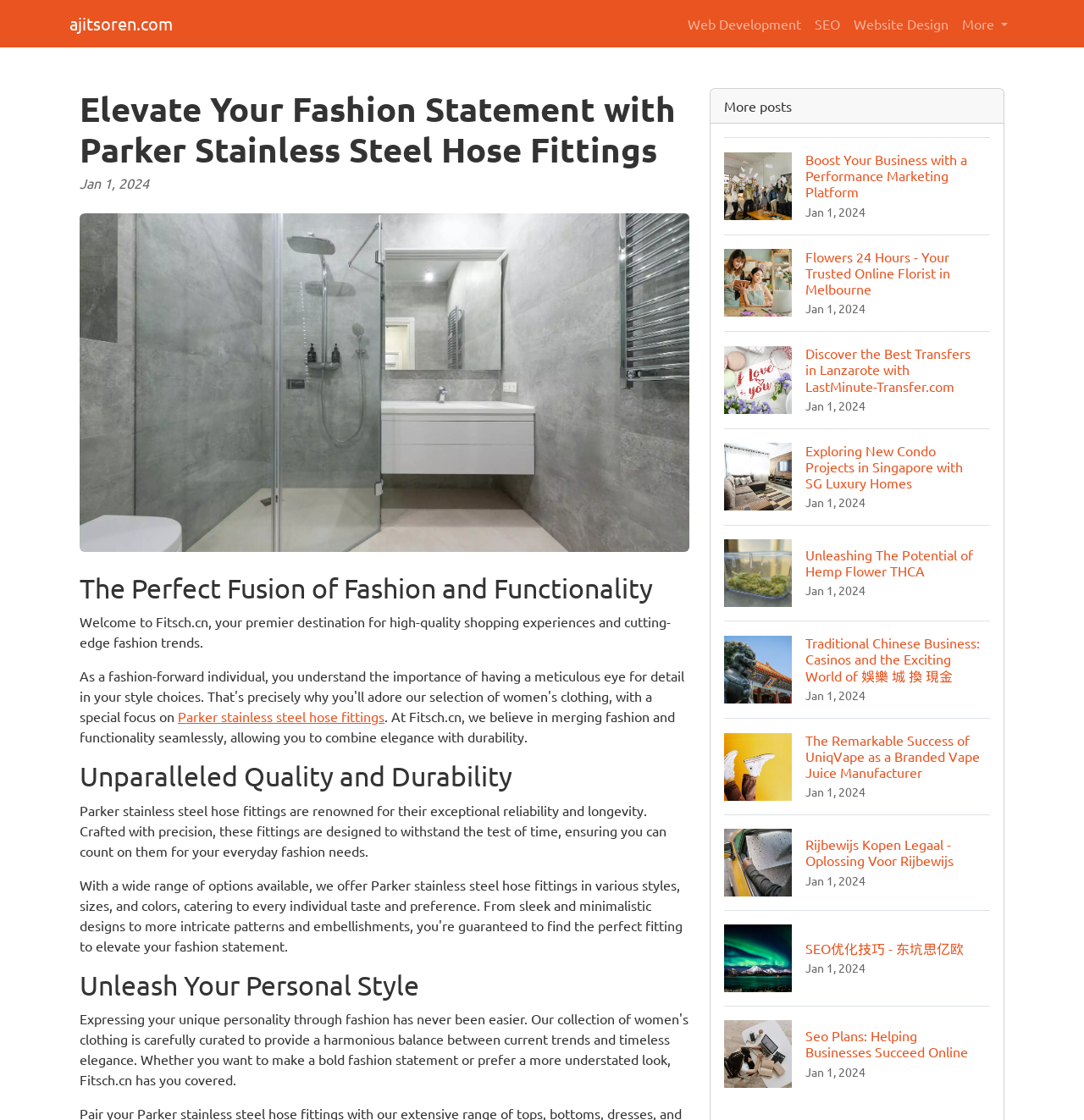Please find the bounding box for the UI component described as follows: "SEO".

[0.745, 0.006, 0.781, 0.036]